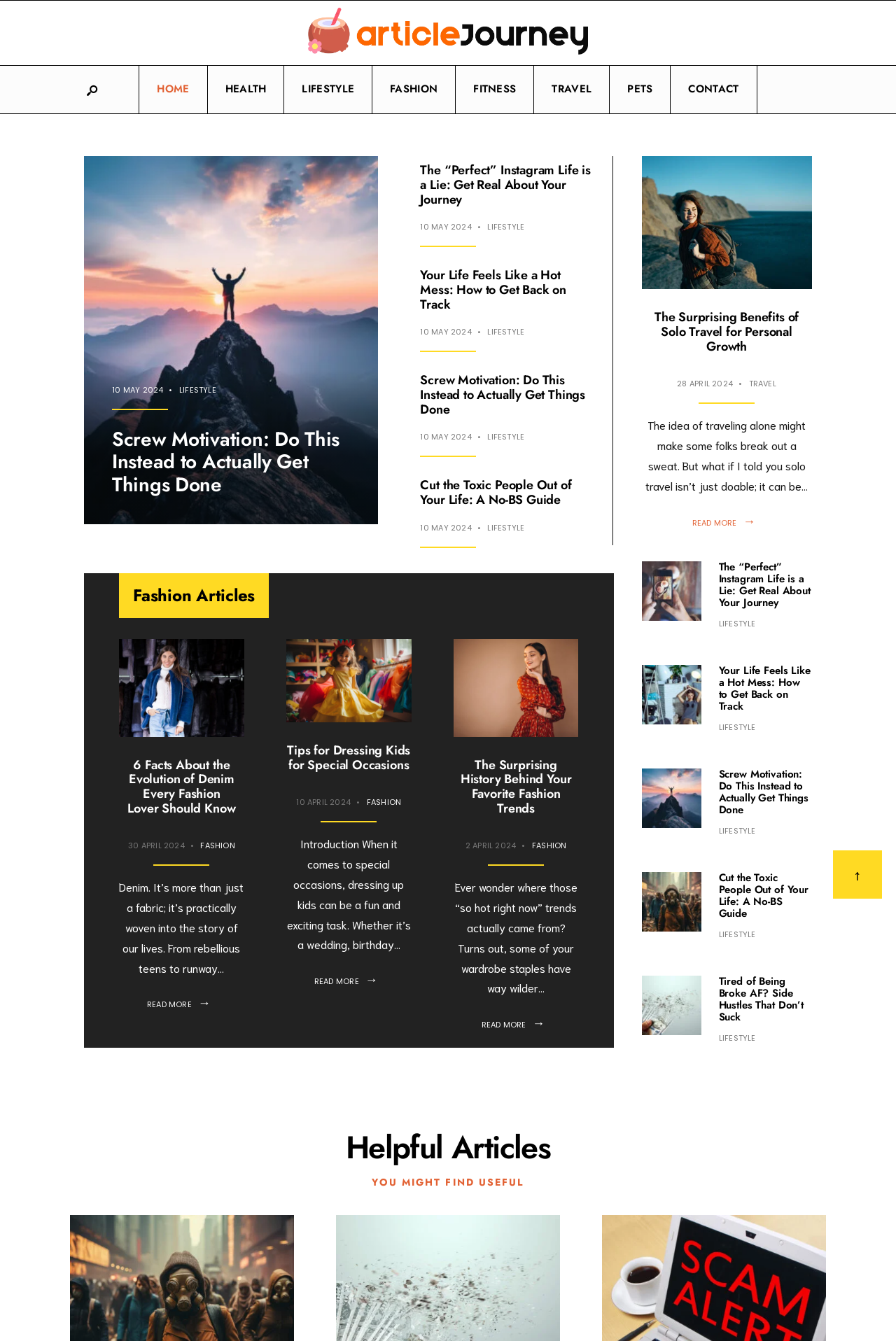Identify the bounding box for the element characterized by the following description: "MUSIC MINISTRY".

None